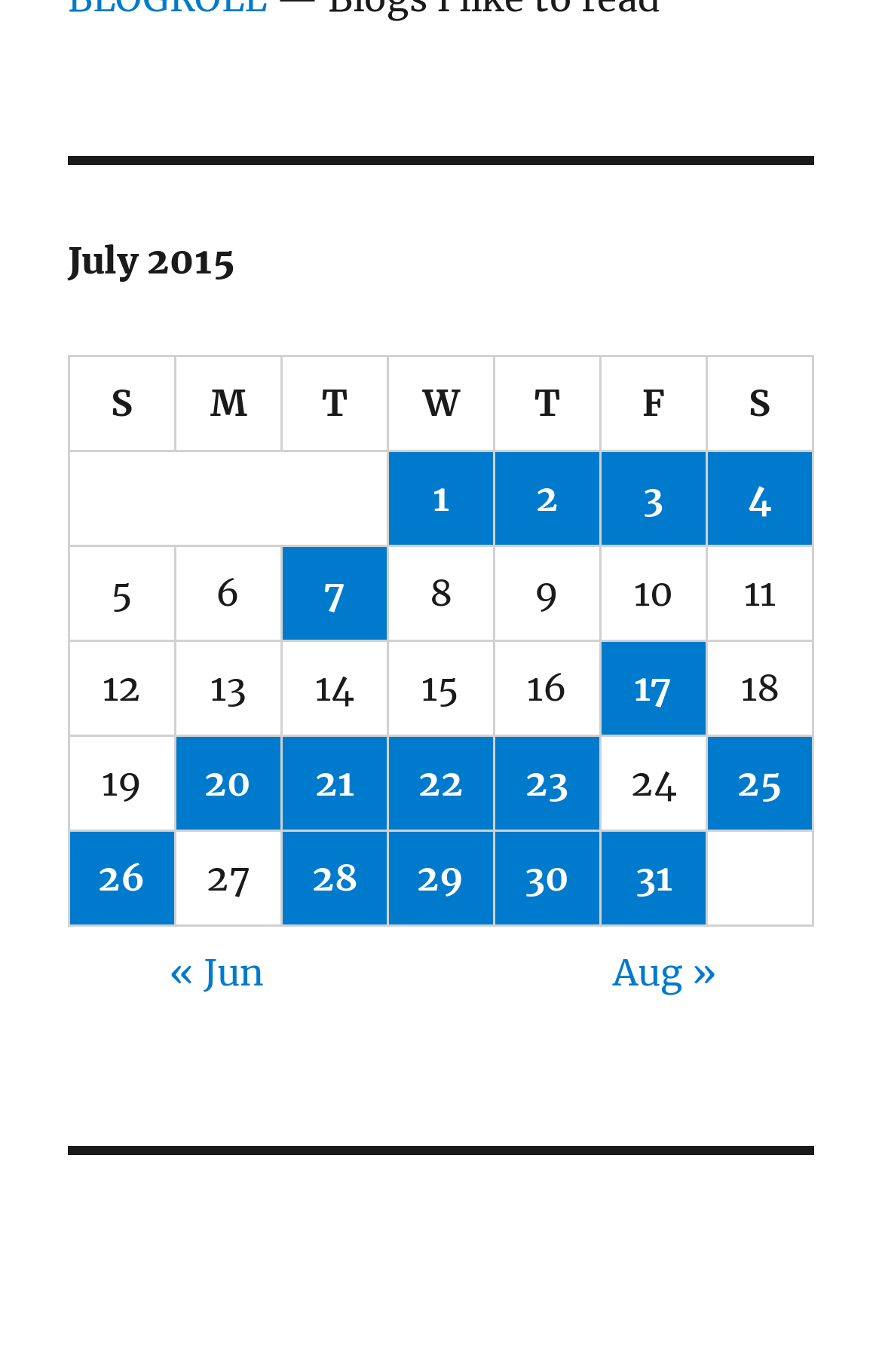Show the bounding box coordinates of the region that should be clicked to follow the instruction: "View the article about electric car deals."

None